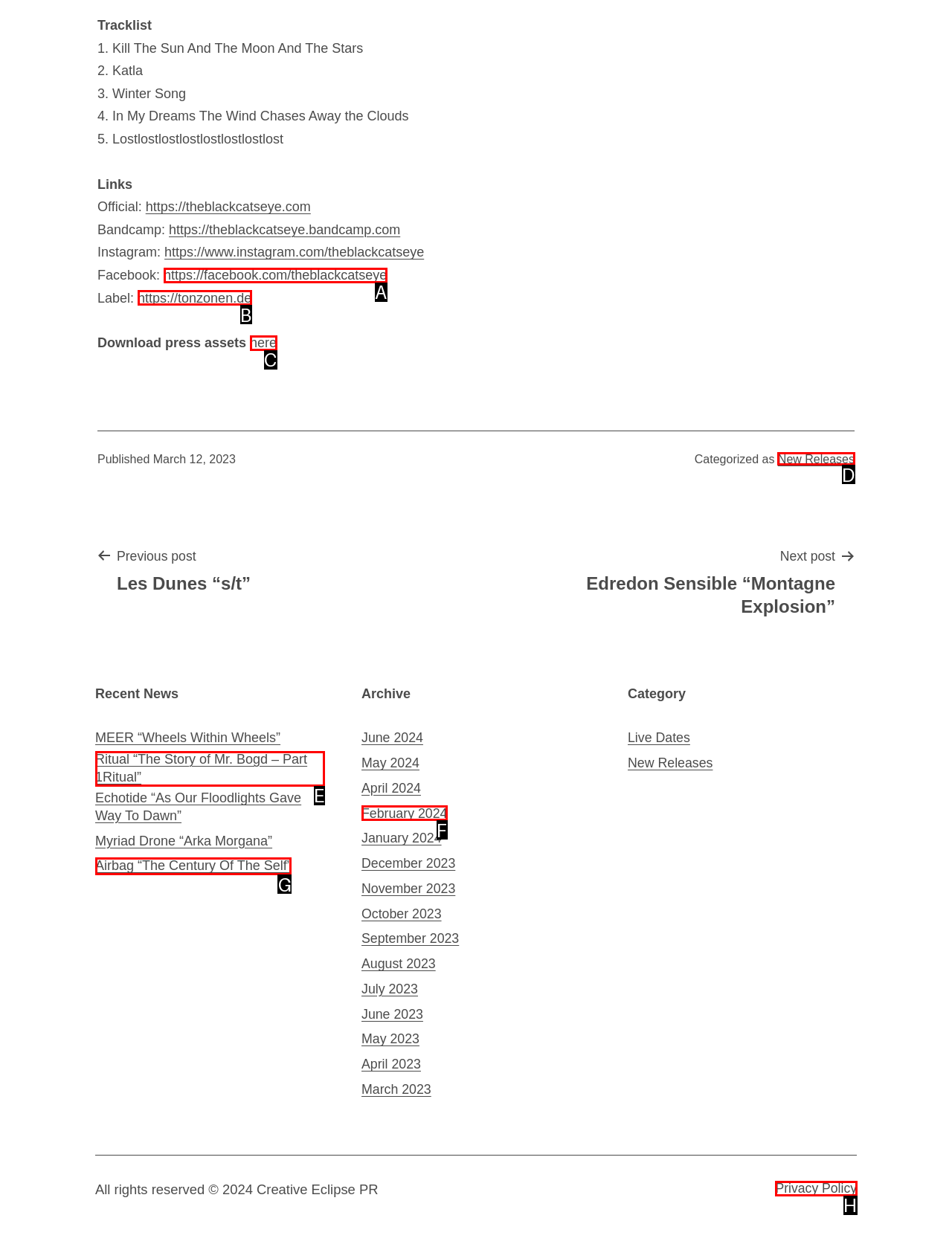Identify the HTML element I need to click to complete this task: View the post categorized as New Releases Provide the option's letter from the available choices.

D